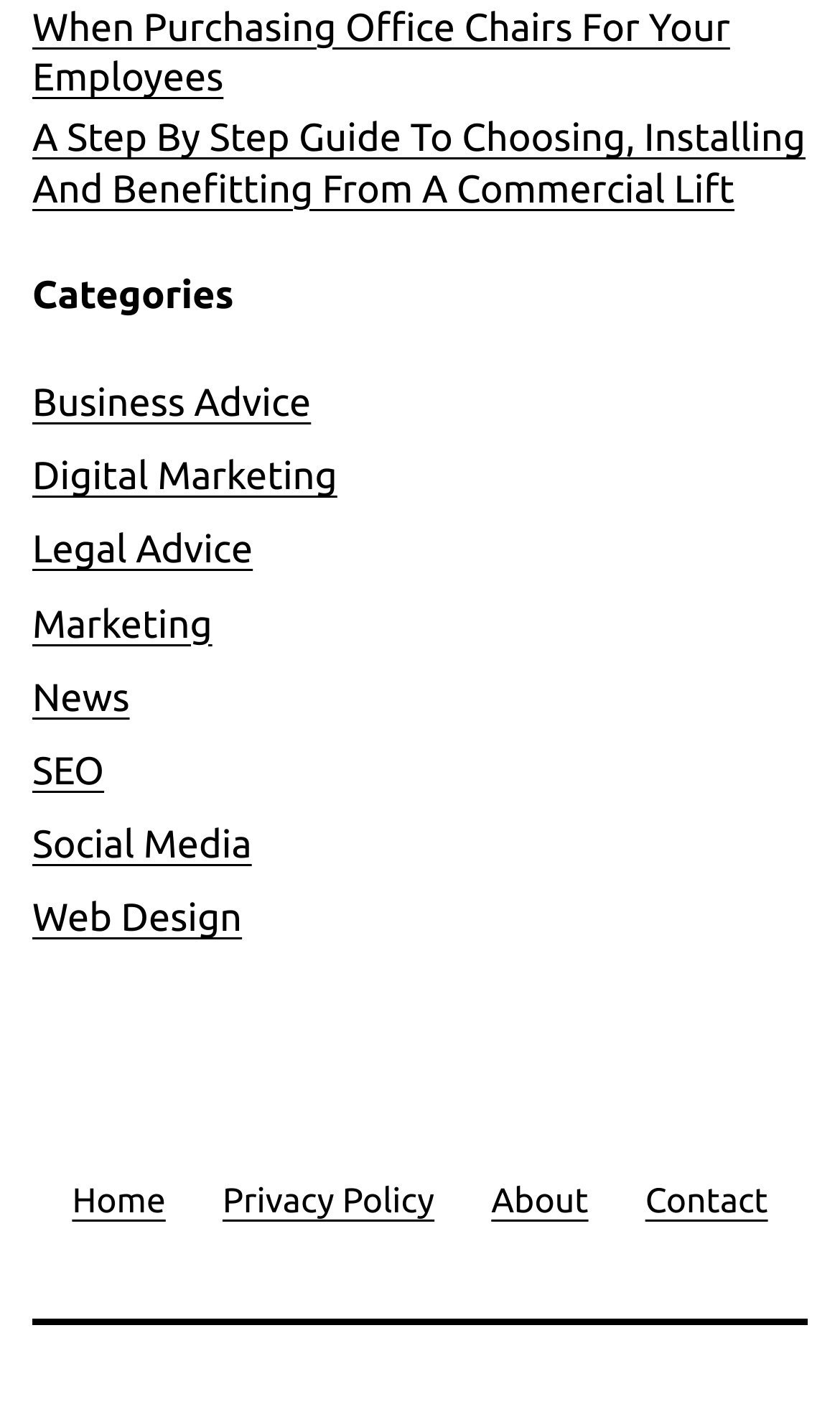Predict the bounding box coordinates of the area that should be clicked to accomplish the following instruction: "Go to home page". The bounding box coordinates should consist of four float numbers between 0 and 1, i.e., [left, top, right, bottom].

[0.052, 0.812, 0.231, 0.89]